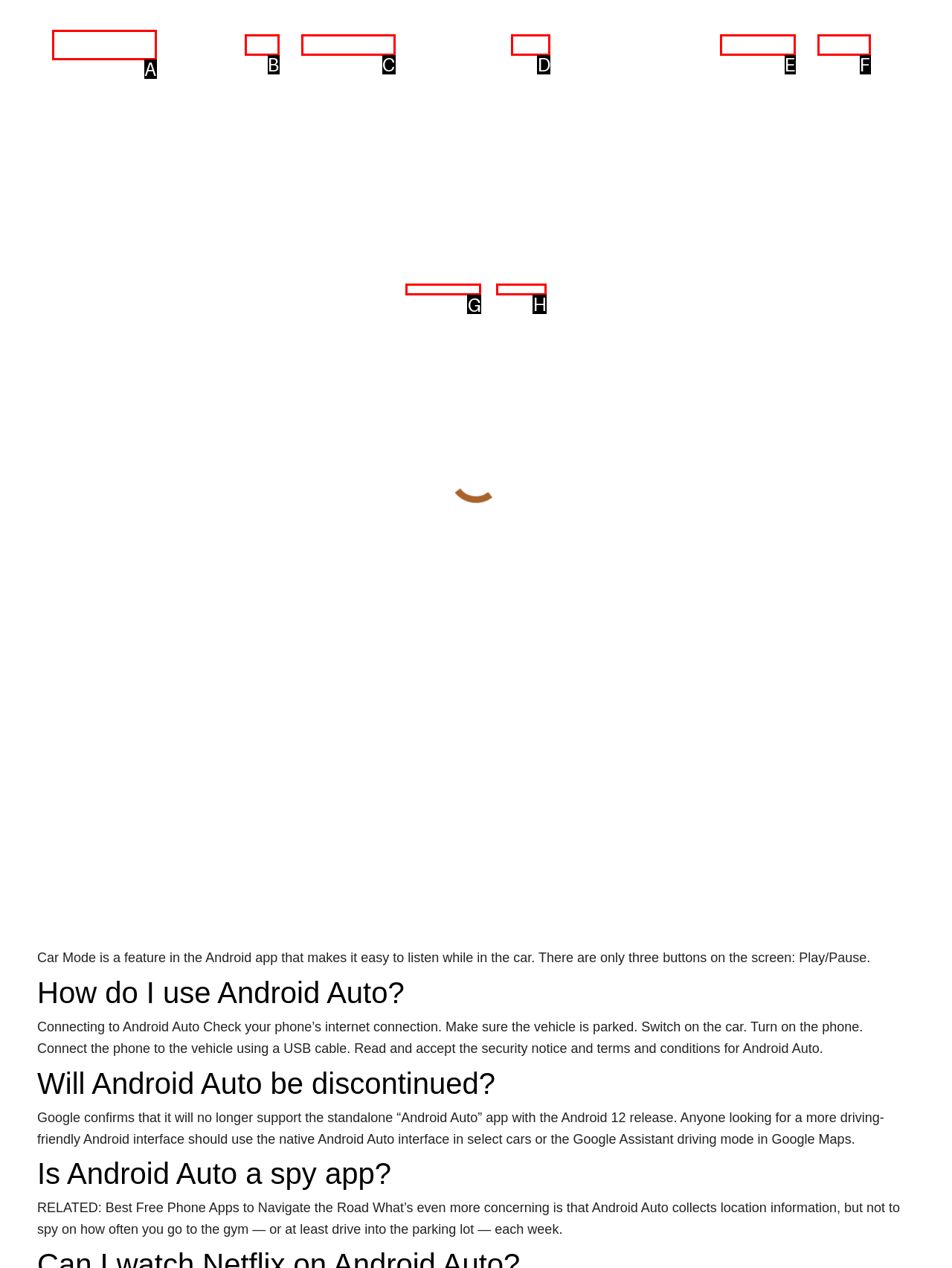Given the description: Contact Us, identify the matching option. Answer with the corresponding letter.

E